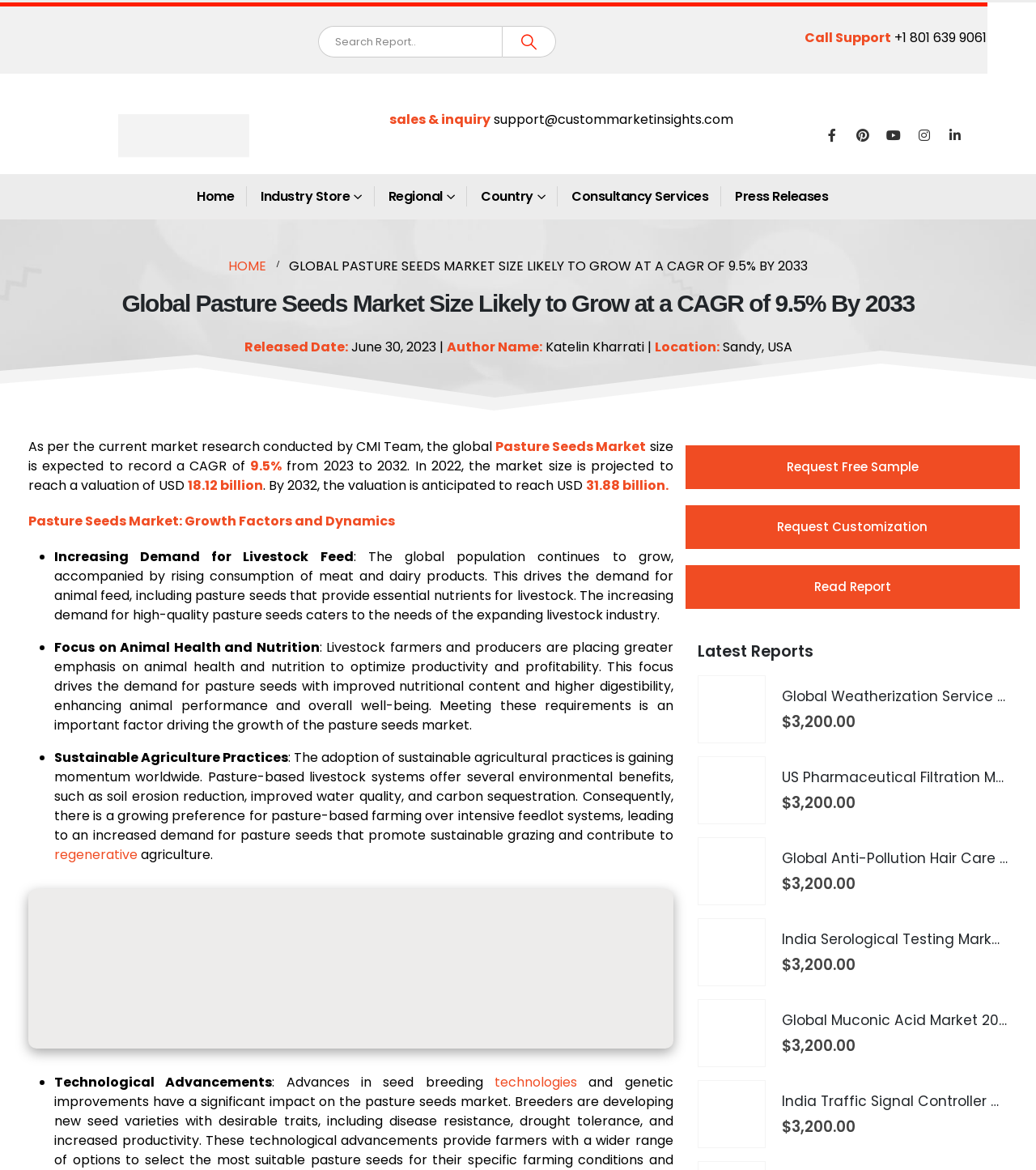Determine the bounding box coordinates of the element that should be clicked to execute the following command: "Request a free sample".

[0.661, 0.381, 0.984, 0.418]